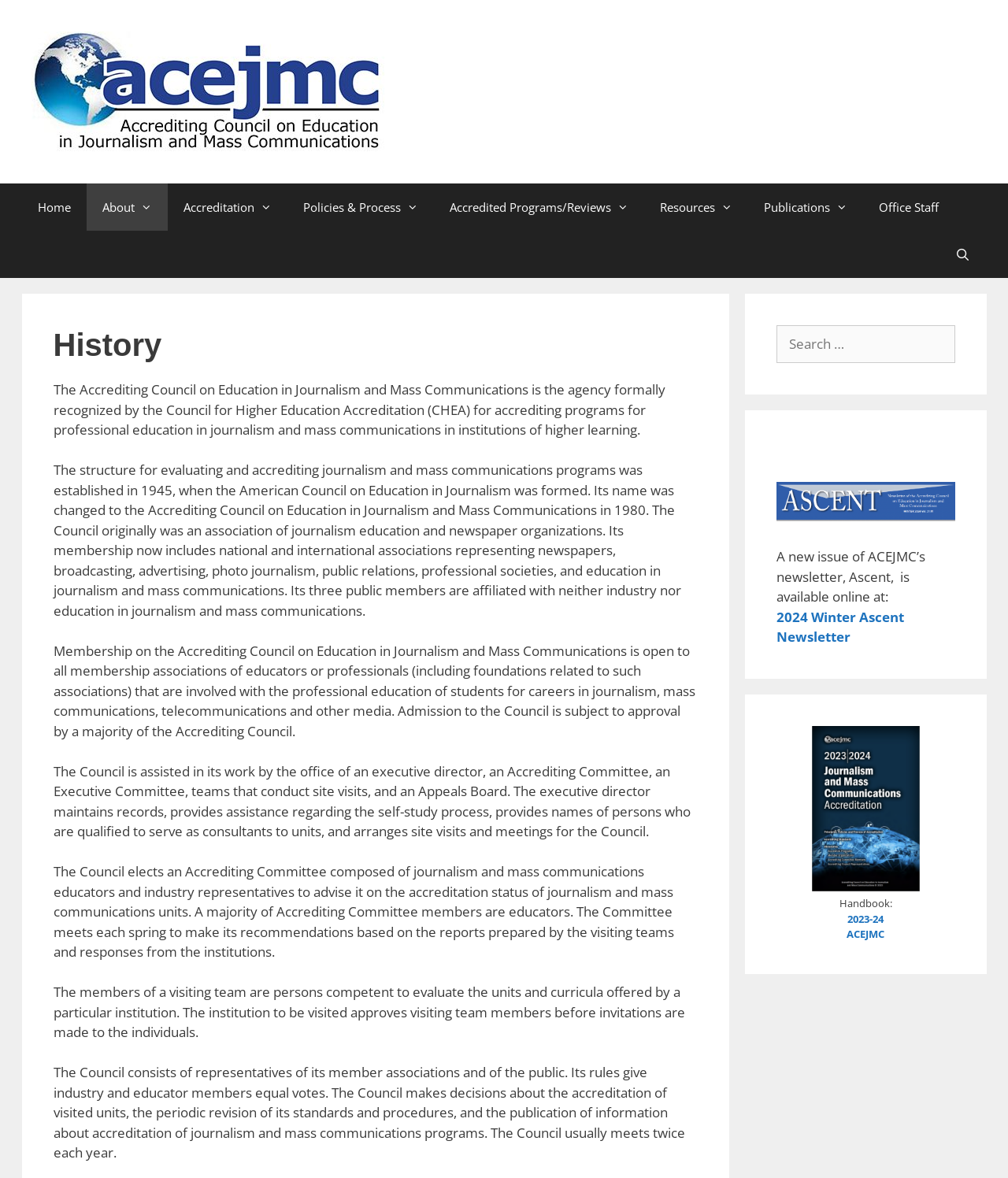What is the name of the newsletter?
Look at the image and construct a detailed response to the question.

The name of the newsletter can be found in the StaticText element, which states that 'A new issue of ACEJMC’s newsletter, Ascent, is available online at:'.